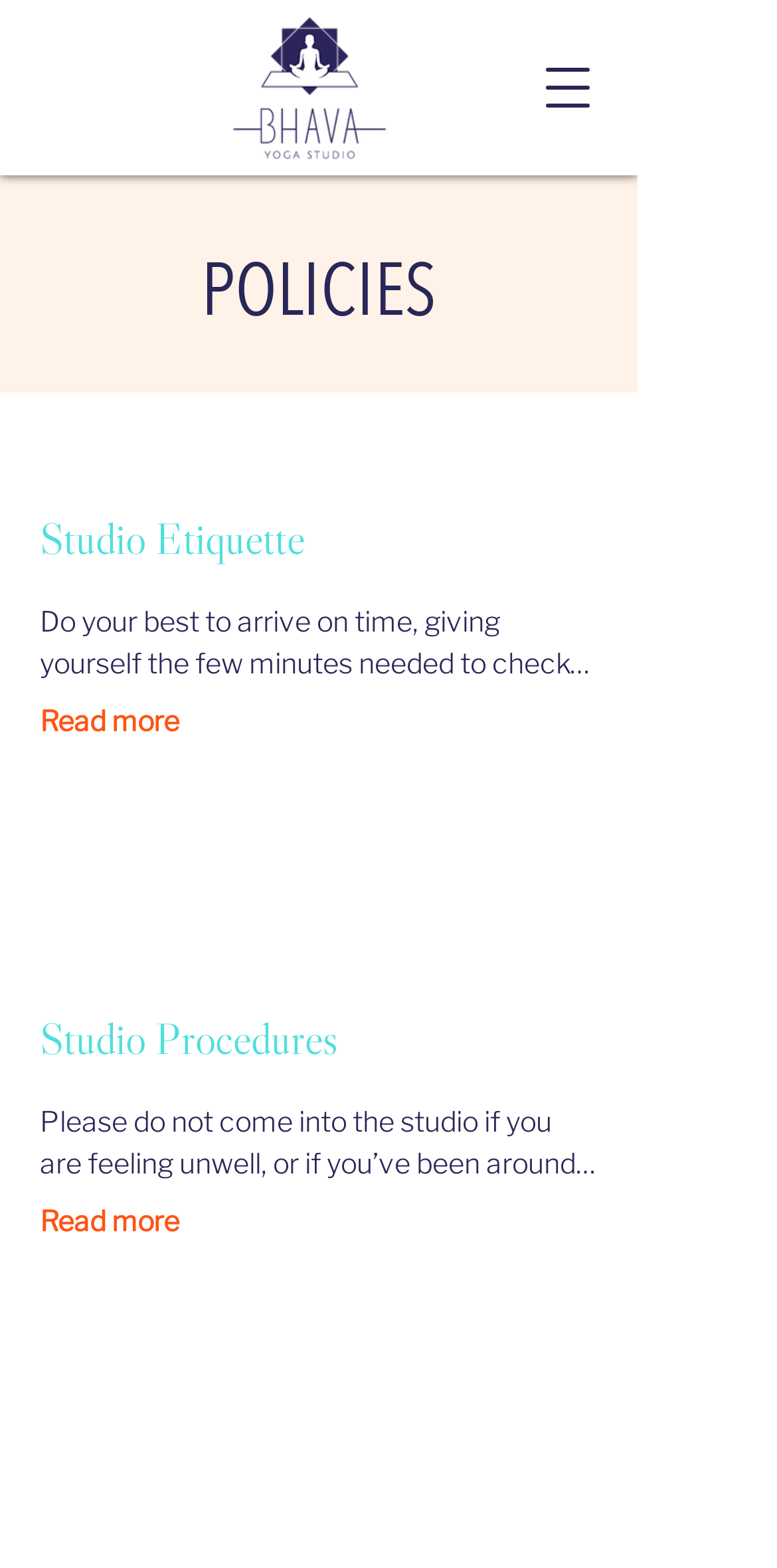Predict the bounding box of the UI element based on the description: "aria-label="Advertisement" name="aswift_1" title="Advertisement"". The coordinates should be four float numbers between 0 and 1, formatted as [left, top, right, bottom].

None